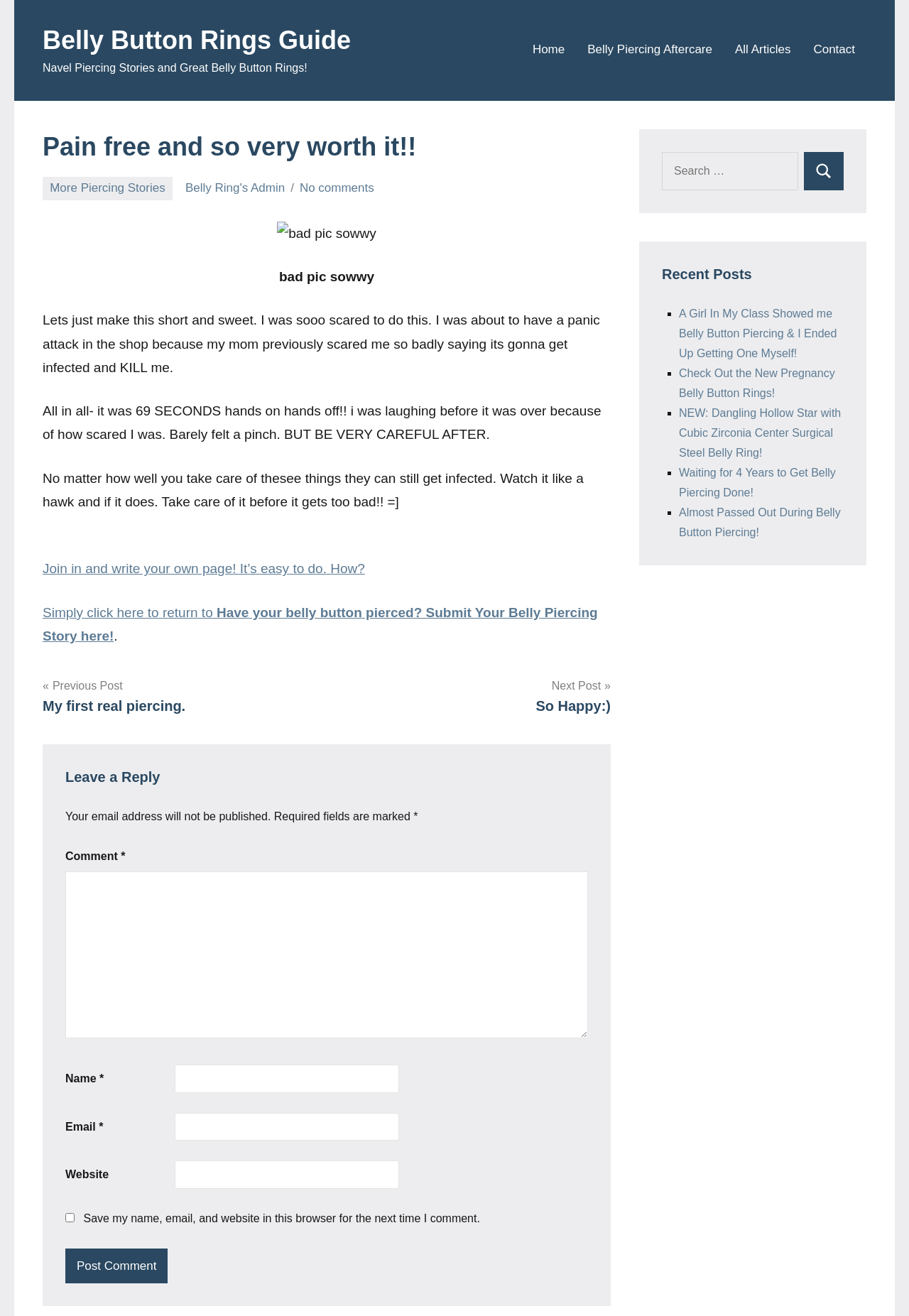Locate the bounding box coordinates of the clickable area needed to fulfill the instruction: "Write a comment".

[0.072, 0.662, 0.647, 0.789]